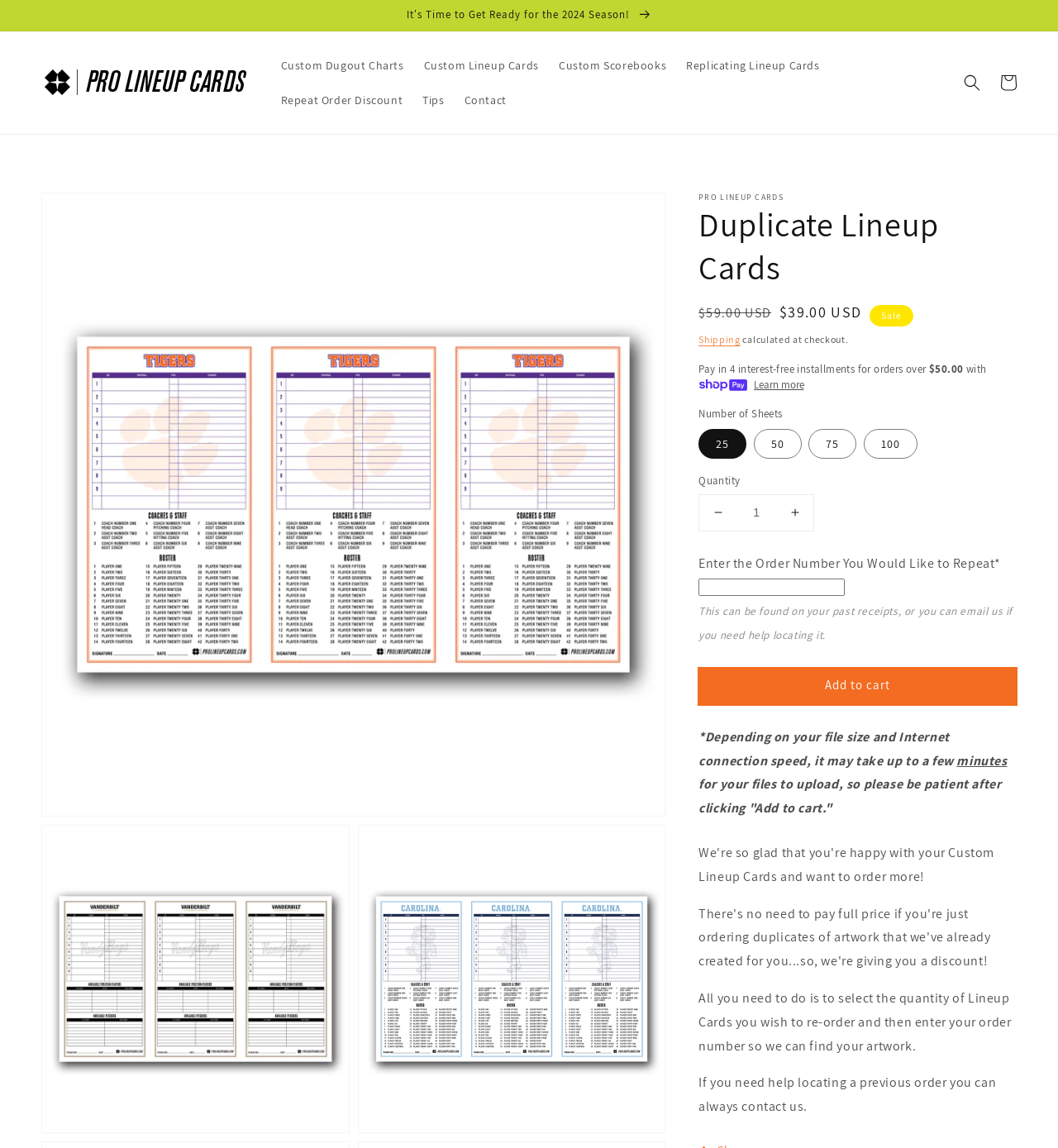Can you find the bounding box coordinates for the element to click on to achieve the instruction: "Add to cart"?

[0.66, 0.582, 0.961, 0.614]